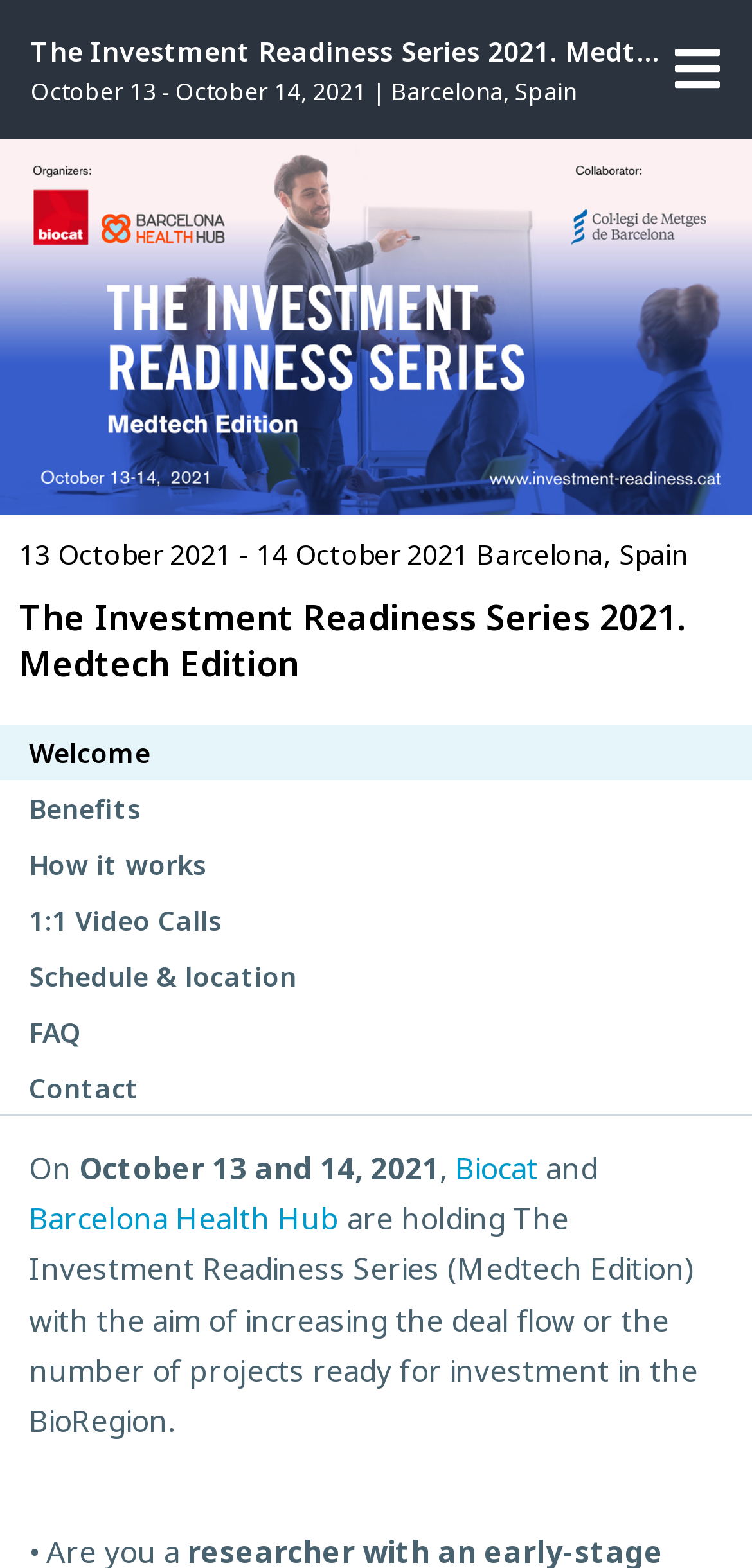What is the purpose of the event?
Please provide a comprehensive answer based on the details in the screenshot.

I inferred the purpose of the event by reading the static text element that describes the event. The text mentions 'increasing the deal flow or the number of projects ready for investment in the BioRegion' which indicates the purpose of the event.